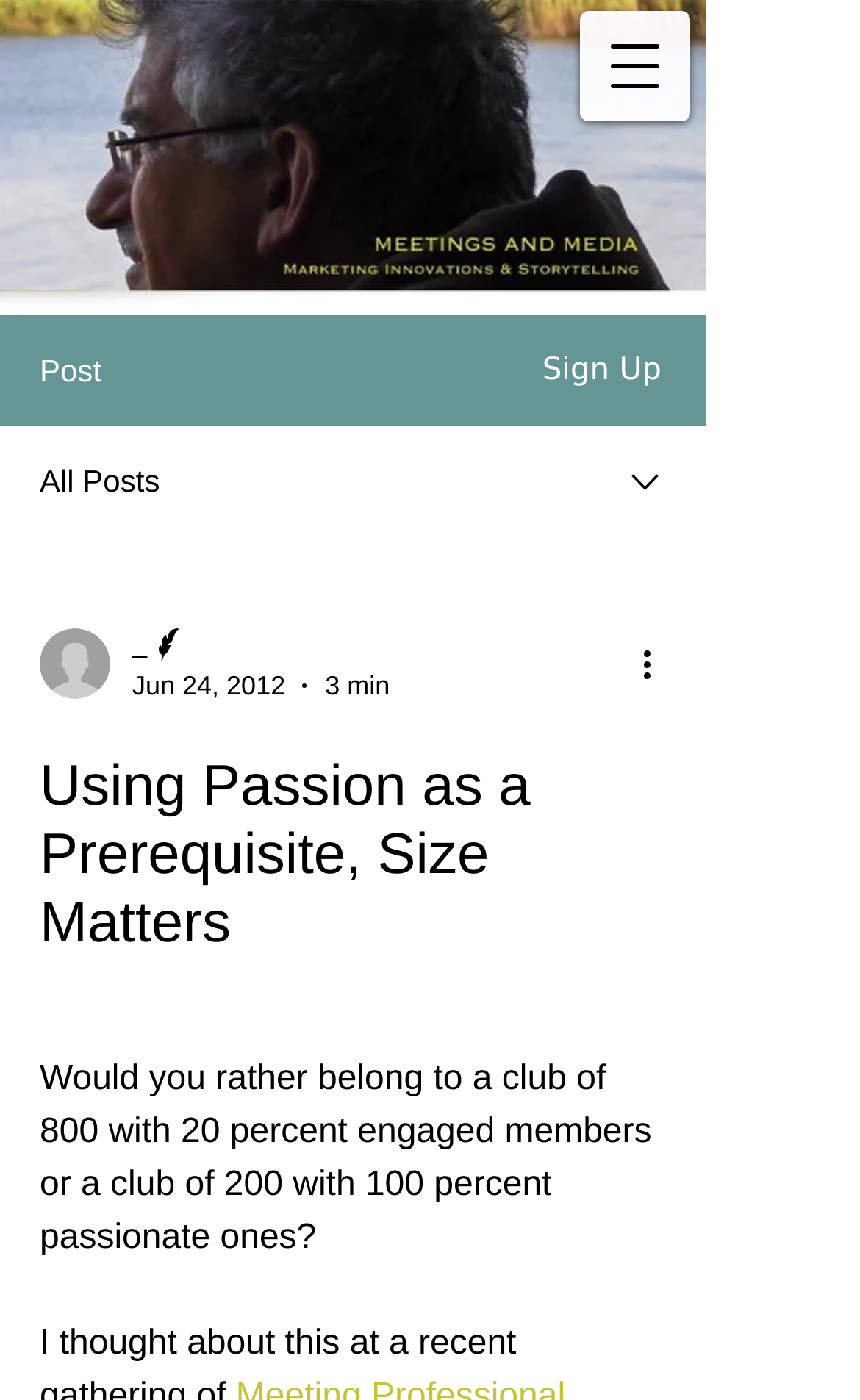What is the primary heading on this webpage?

Using Passion as a Prerequisite, Size Matters